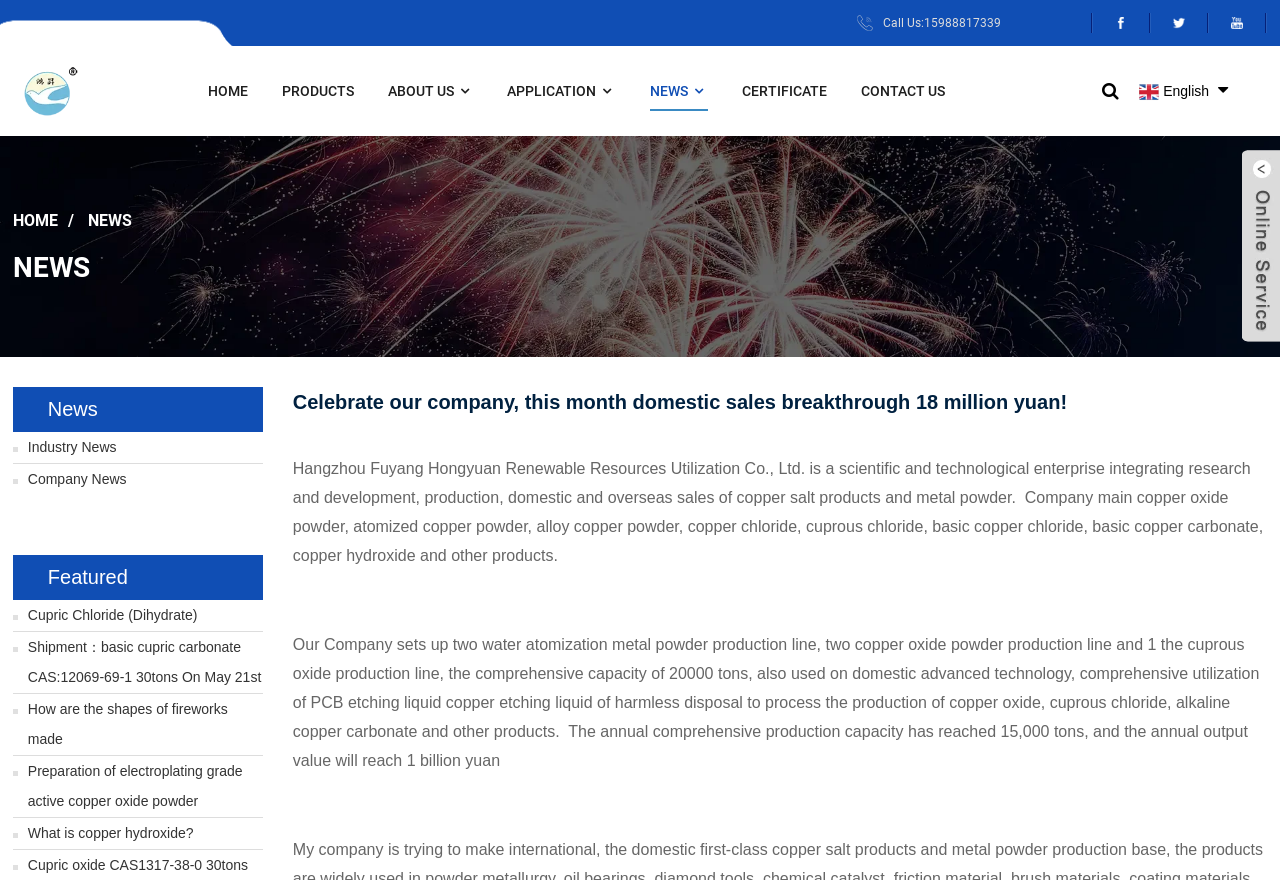How many production lines does the company have?
Give a detailed and exhaustive answer to the question.

According to the webpage content, the company has two water atomization metal powder production lines, two copper oxide powder production lines, and one cuprous oxide production line, which adds up to a total of five production lines.